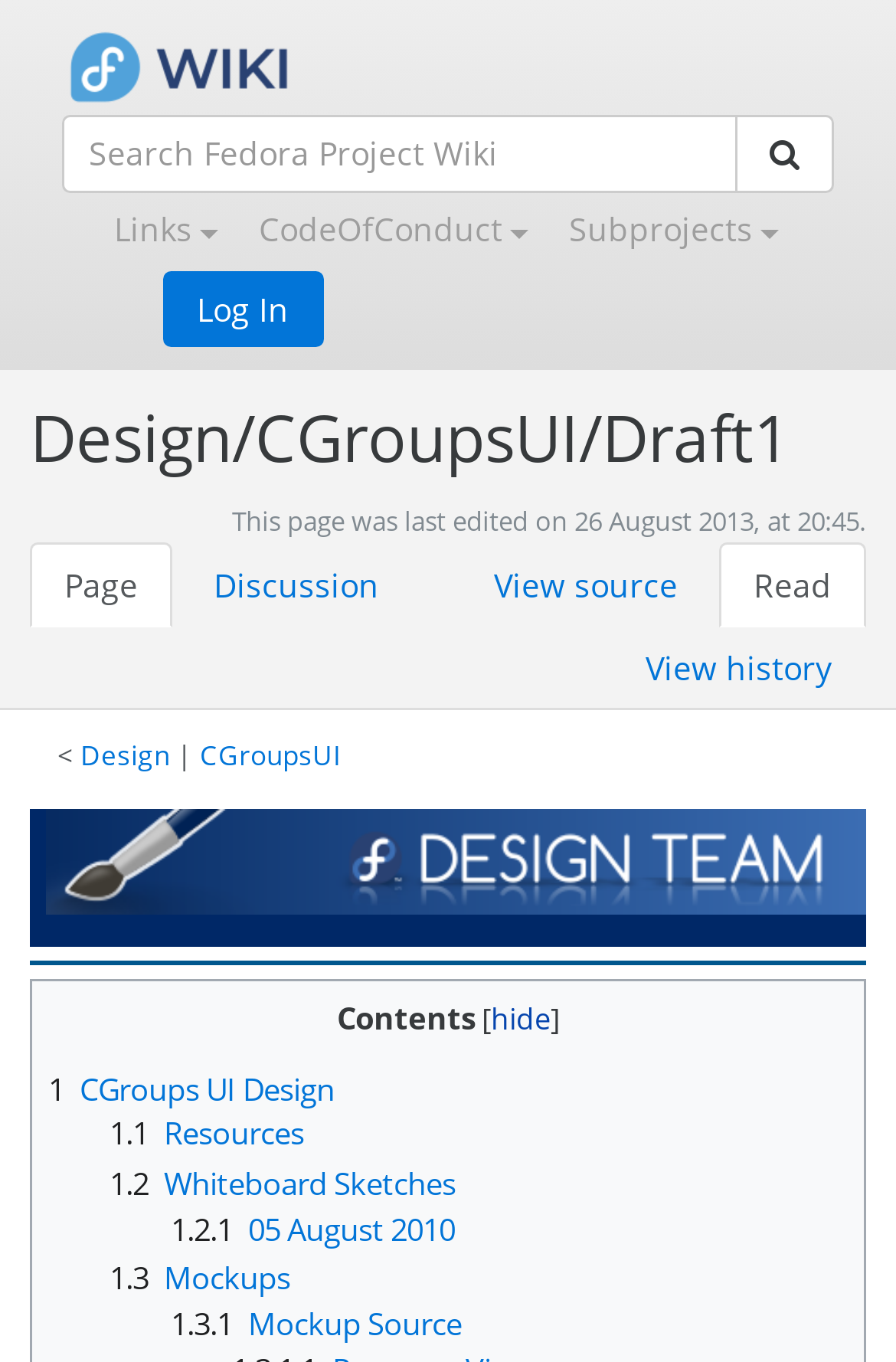Respond to the following question using a concise word or phrase: 
How many images are there on this webpage?

2